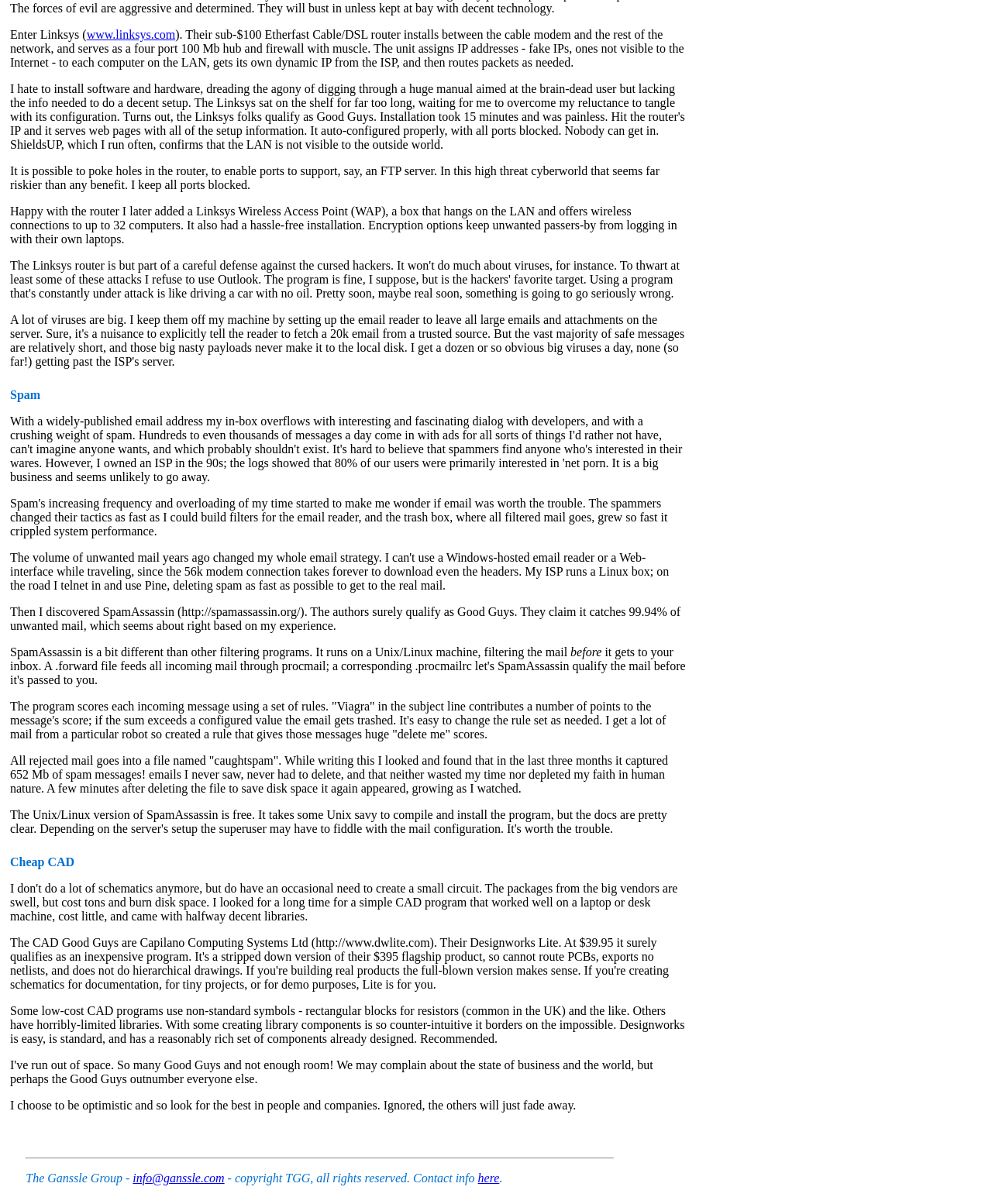Extract the bounding box coordinates of the UI element described by: "info@ganssle.com". The coordinates should include four float numbers ranging from 0 to 1, e.g., [left, top, right, bottom].

[0.134, 0.973, 0.226, 0.984]